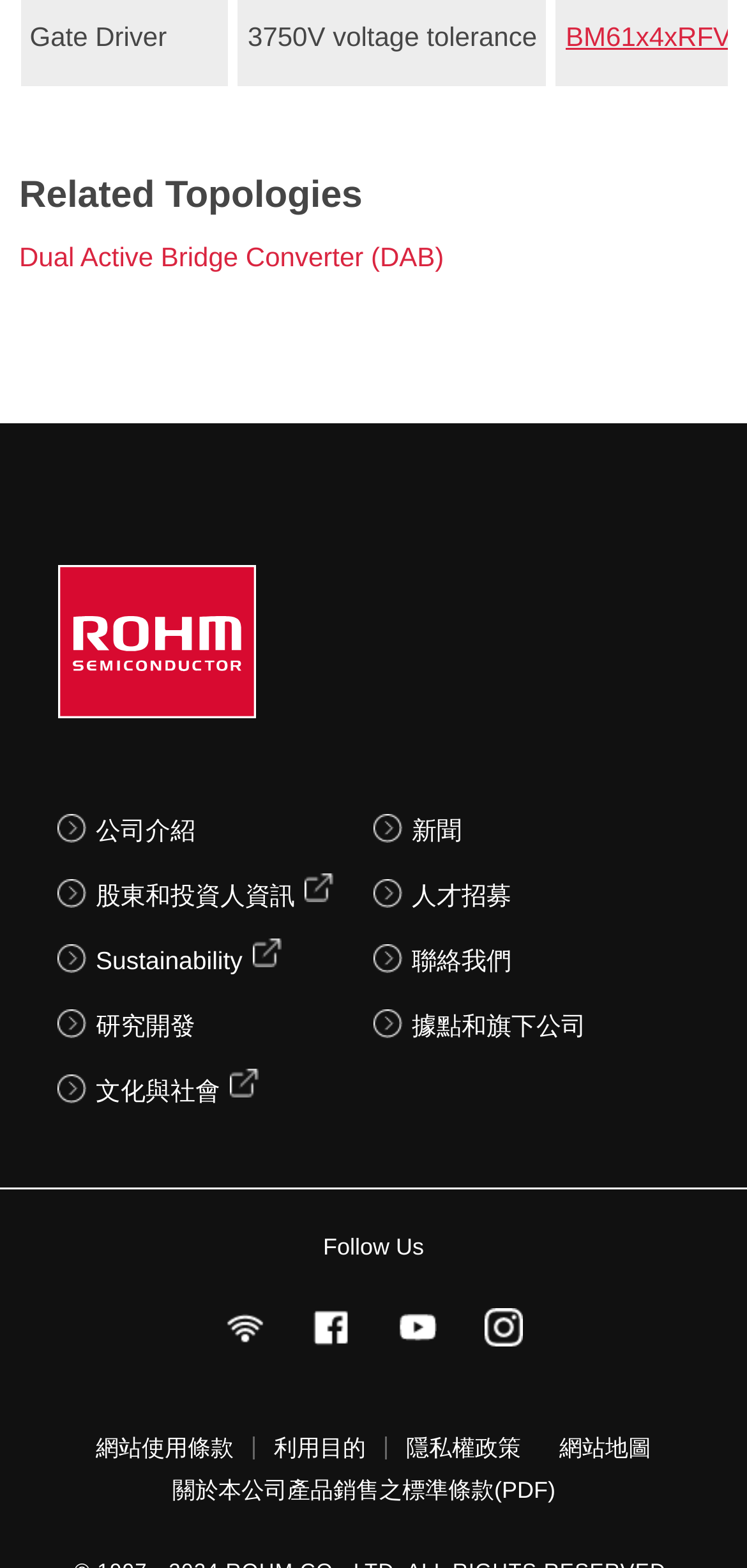Please locate the UI element described by "Dual Active Bridge Converter (DAB)" and provide its bounding box coordinates.

[0.026, 0.154, 0.594, 0.174]